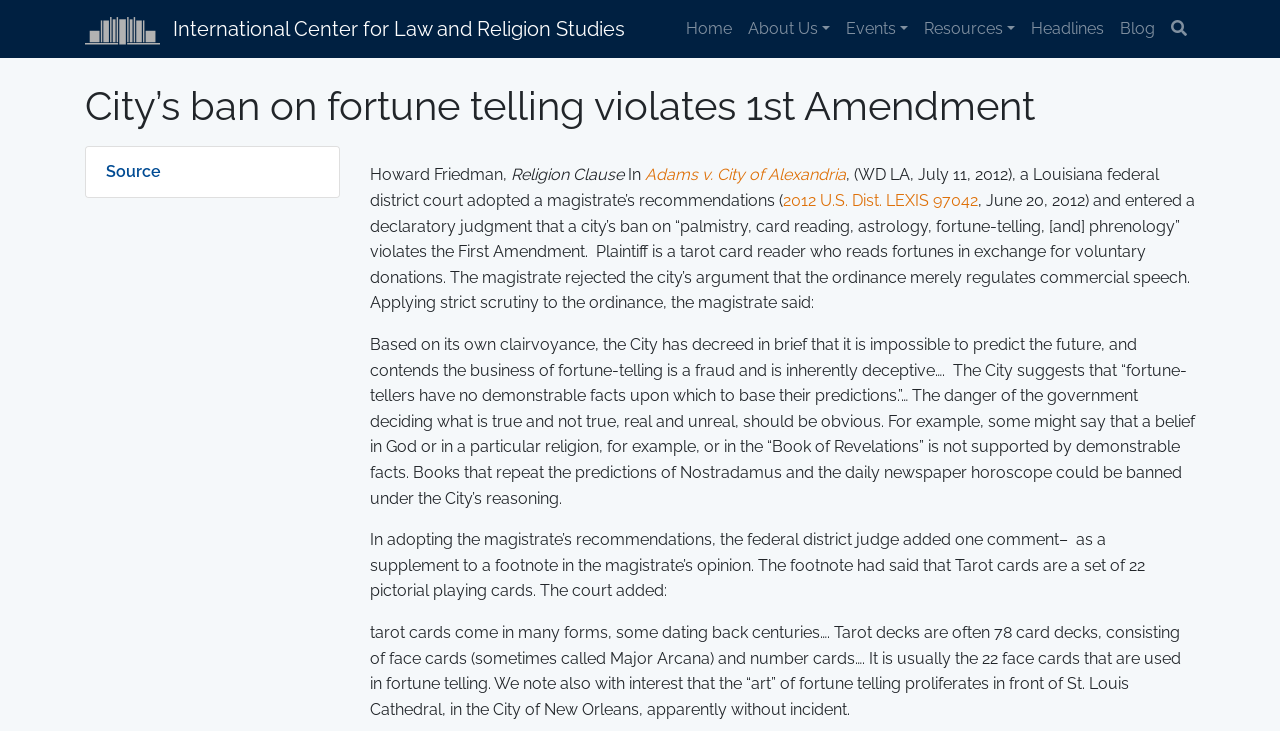Provide a one-word or short-phrase response to the question:
How many cards are in a typical Tarot deck?

78